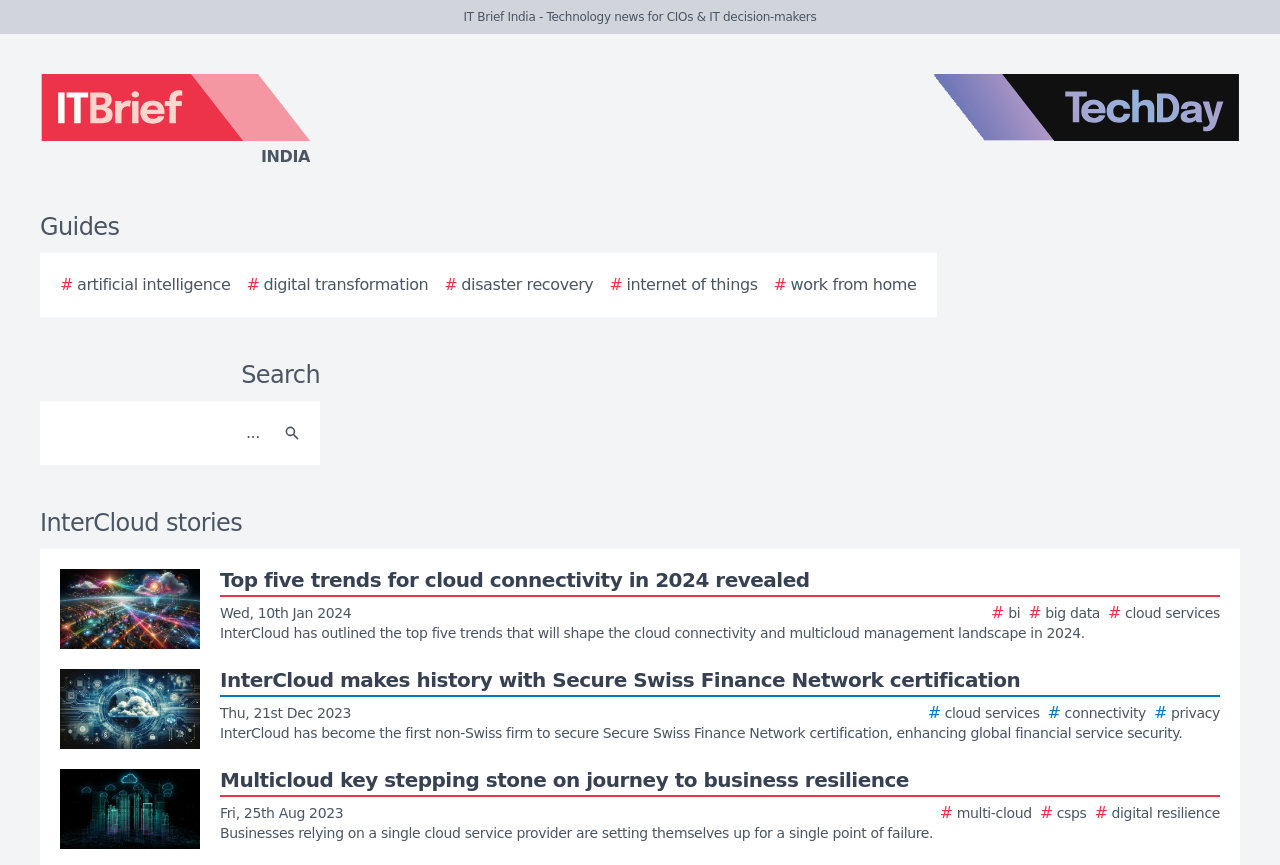How many guides are listed?
Look at the screenshot and provide an in-depth answer.

There are five links listed under the 'Guides' section, which are '# artificial intelligence', '# digital transformation', '# disaster recovery', '# internet of things', and '# work from home'.